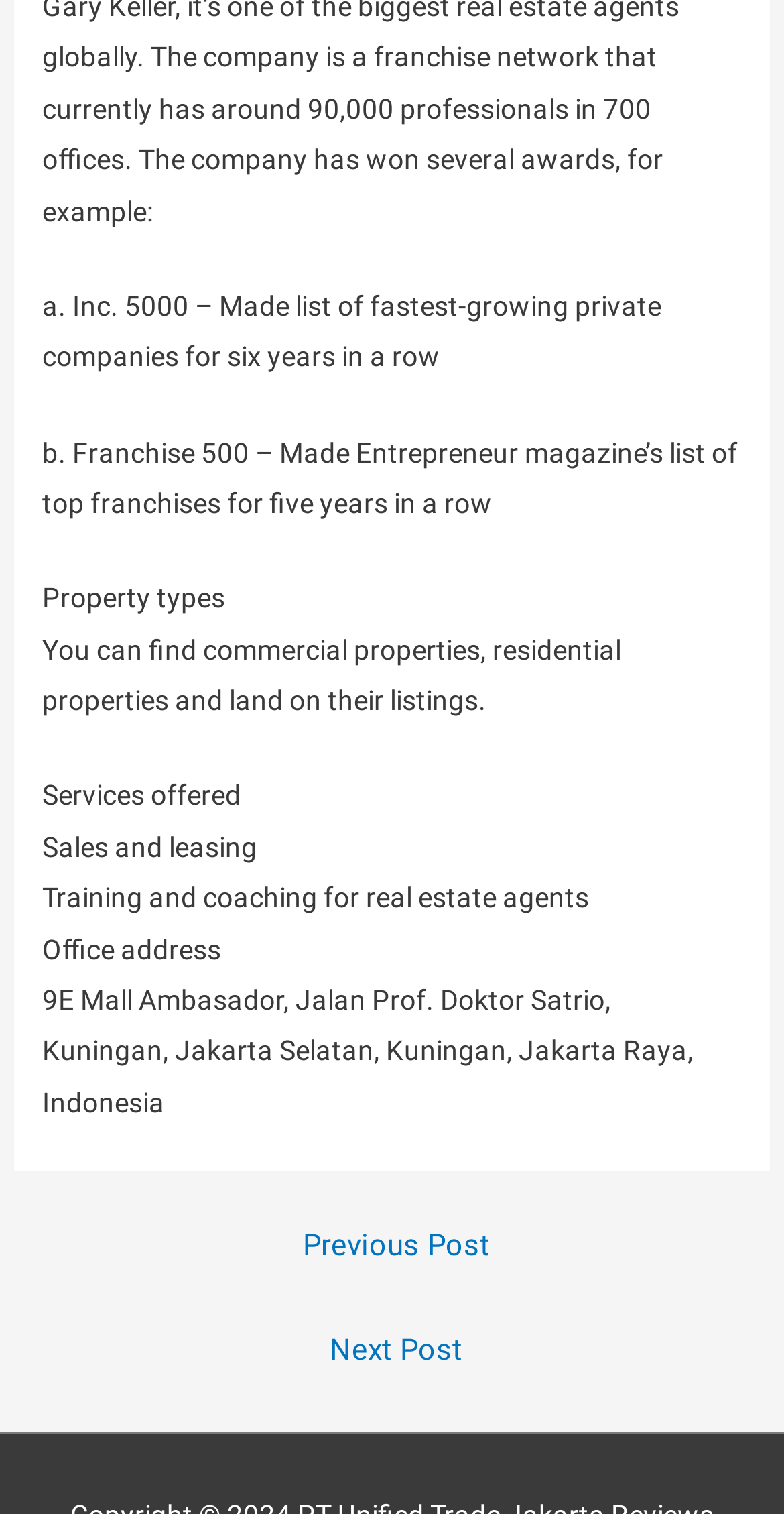Examine the image carefully and respond to the question with a detailed answer: 
Where is the office located?

The office is located at 9E Mall Ambasador, Jalan Prof. Doktor Satrio, Kuningan, Jakarta Selatan, Kuningan, Jakarta Raya, Indonesia, as mentioned in the StaticText element with the office address.